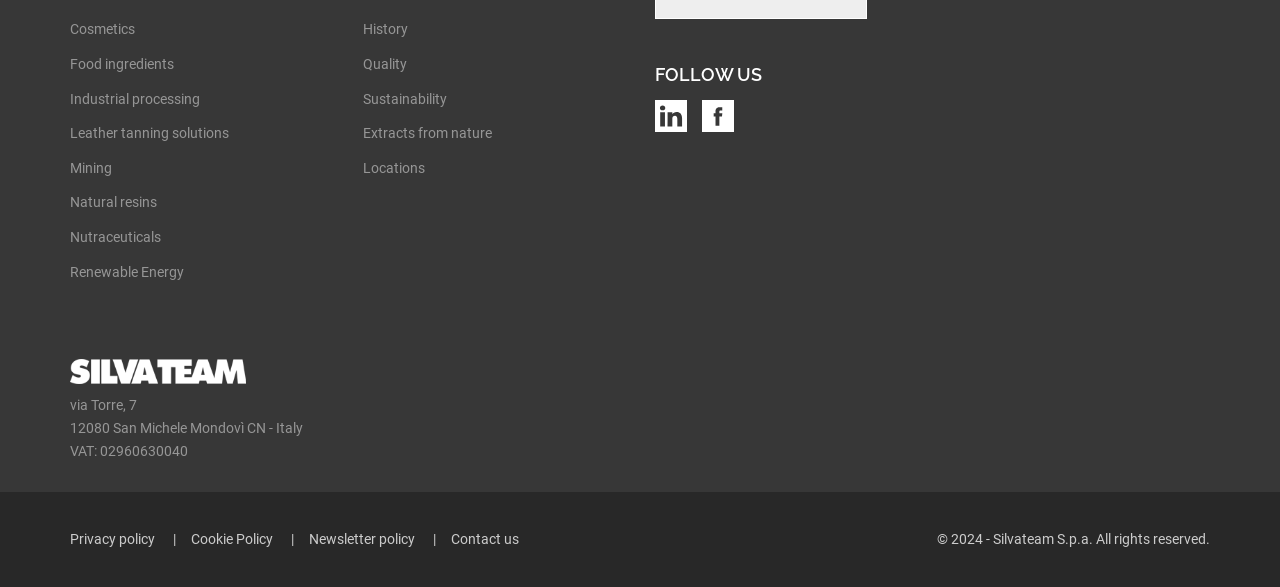Identify the bounding box coordinates of the section to be clicked to complete the task described by the following instruction: "Read the privacy policy". The coordinates should be four float numbers between 0 and 1, formatted as [left, top, right, bottom].

[0.055, 0.89, 0.121, 0.949]